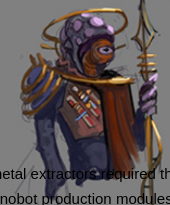Look at the image and write a detailed answer to the question: 
What is the environment depicted in the illustration?

The illustration depicts an artist's conceptual illustration related to advanced metal extraction technologies in a futuristic setting, which implies a high-tech and advanced environment with a focus on innovative approaches to solve complex problems in resource extraction on planets.